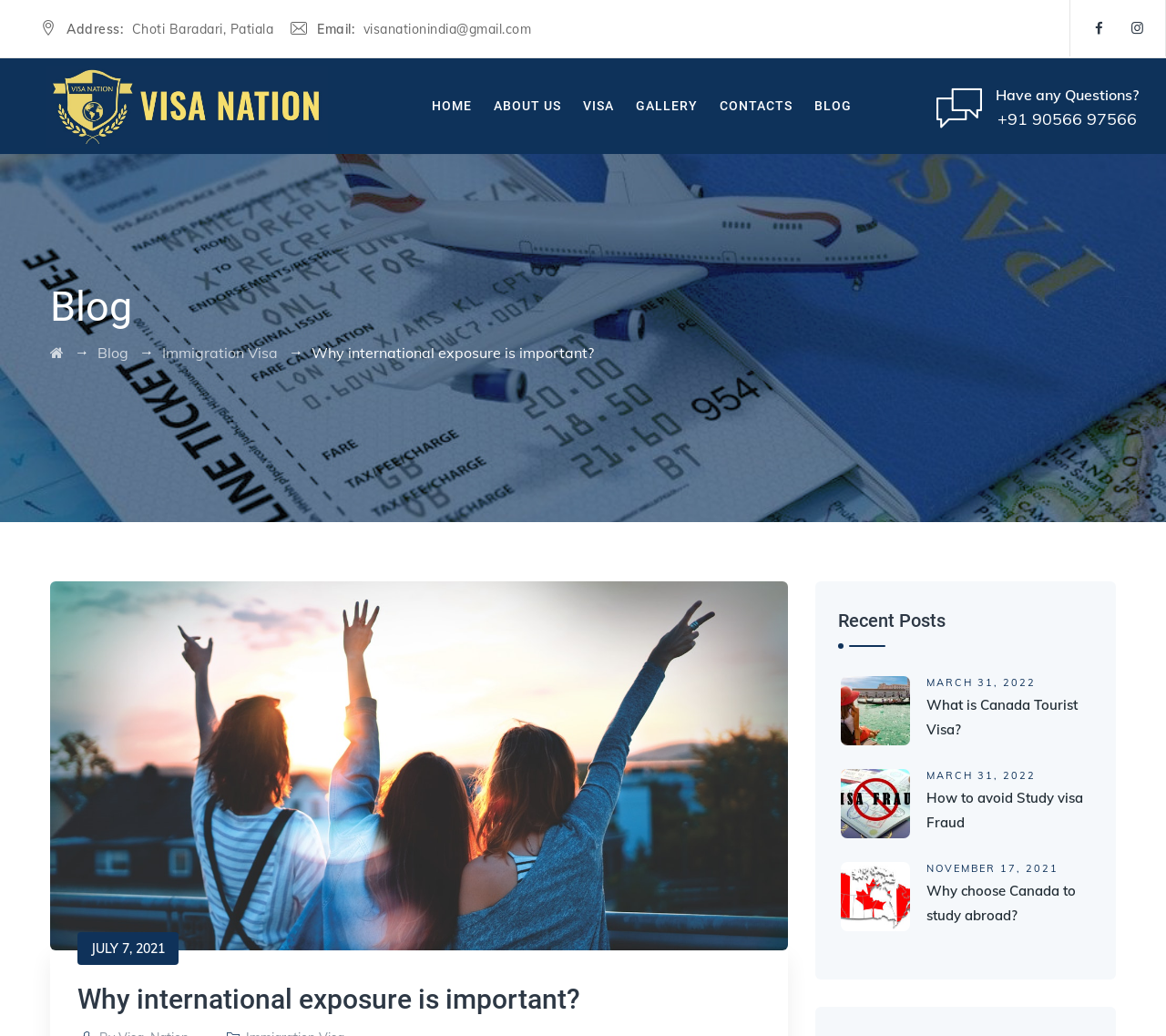What is the date of the blog post 'Why international exposure is important?'?
Respond with a short answer, either a single word or a phrase, based on the image.

JULY 7, 2021